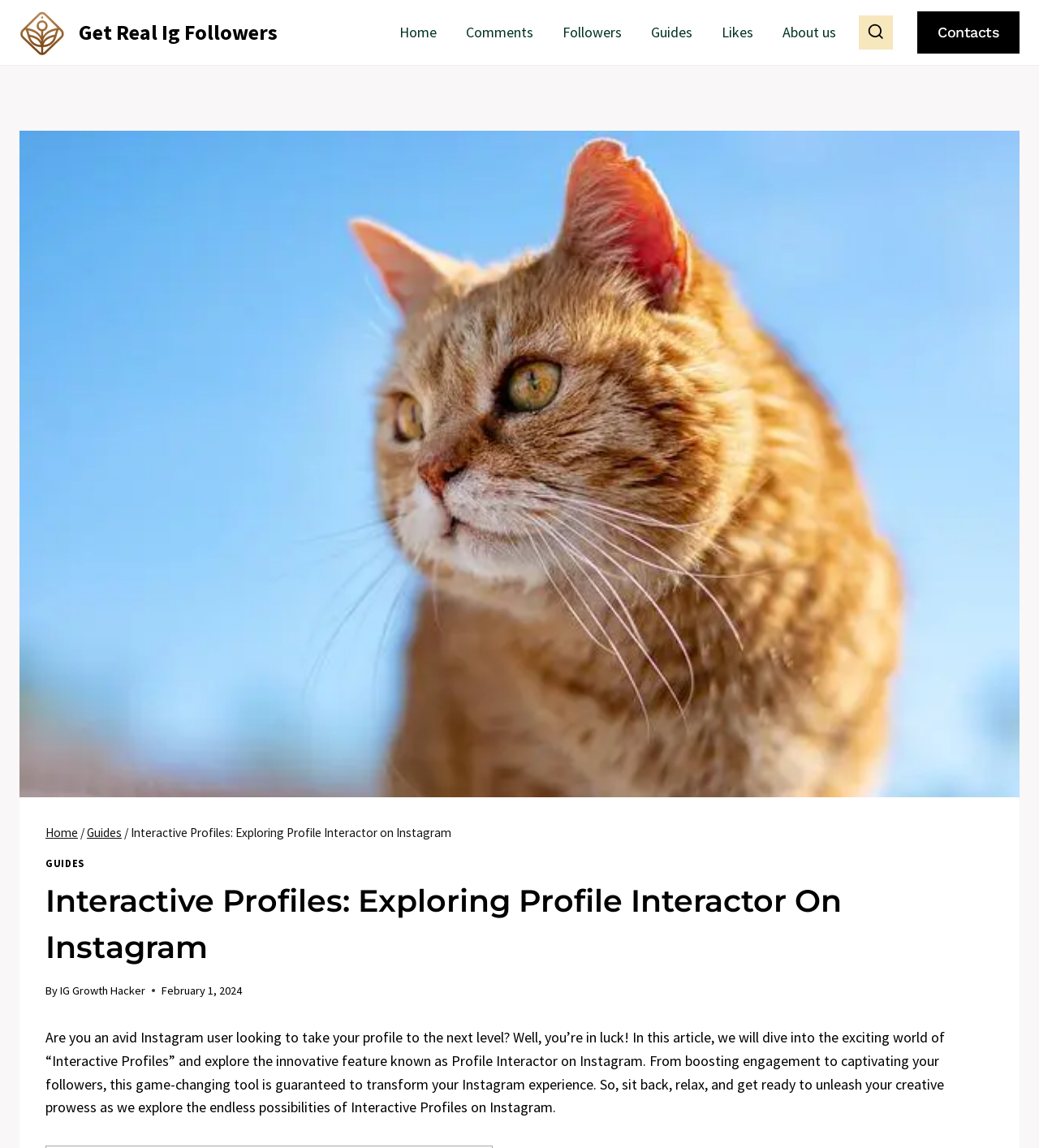Using the information in the image, give a comprehensive answer to the question: 
What is the topic of the article?

I found the answer by reading the header element with the text 'Interactive Profiles: Exploring Profile Interactor On Instagram', which indicates that the article is about Interactive Profiles on Instagram.